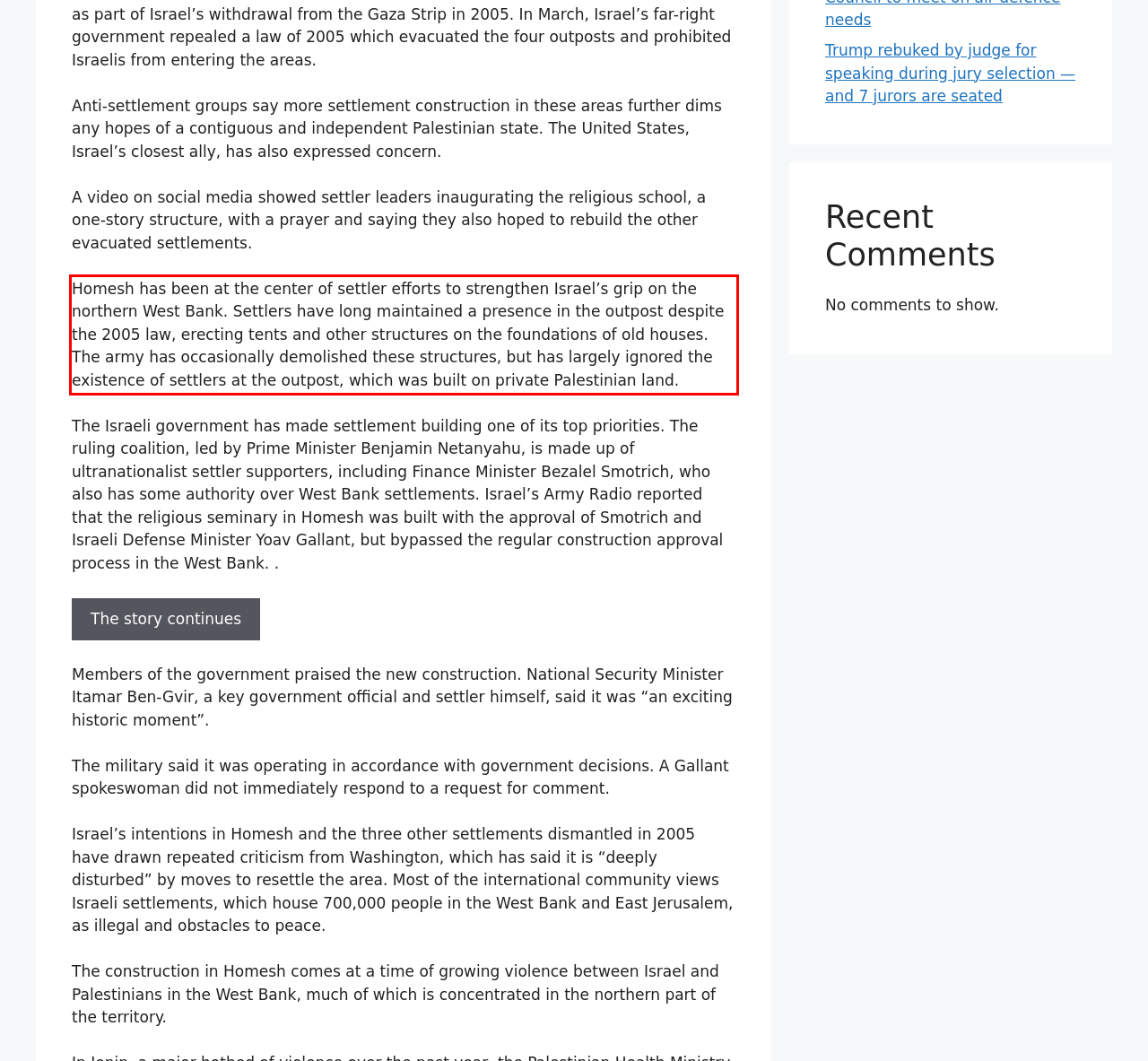Using the provided screenshot, read and generate the text content within the red-bordered area.

Homesh has been at the center of settler efforts to strengthen Israel’s grip on the northern West Bank. Settlers have long maintained a presence in the outpost despite the 2005 law, erecting tents and other structures on the foundations of old houses. The army has occasionally demolished these structures, but has largely ignored the existence of settlers at the outpost, which was built on private Palestinian land.